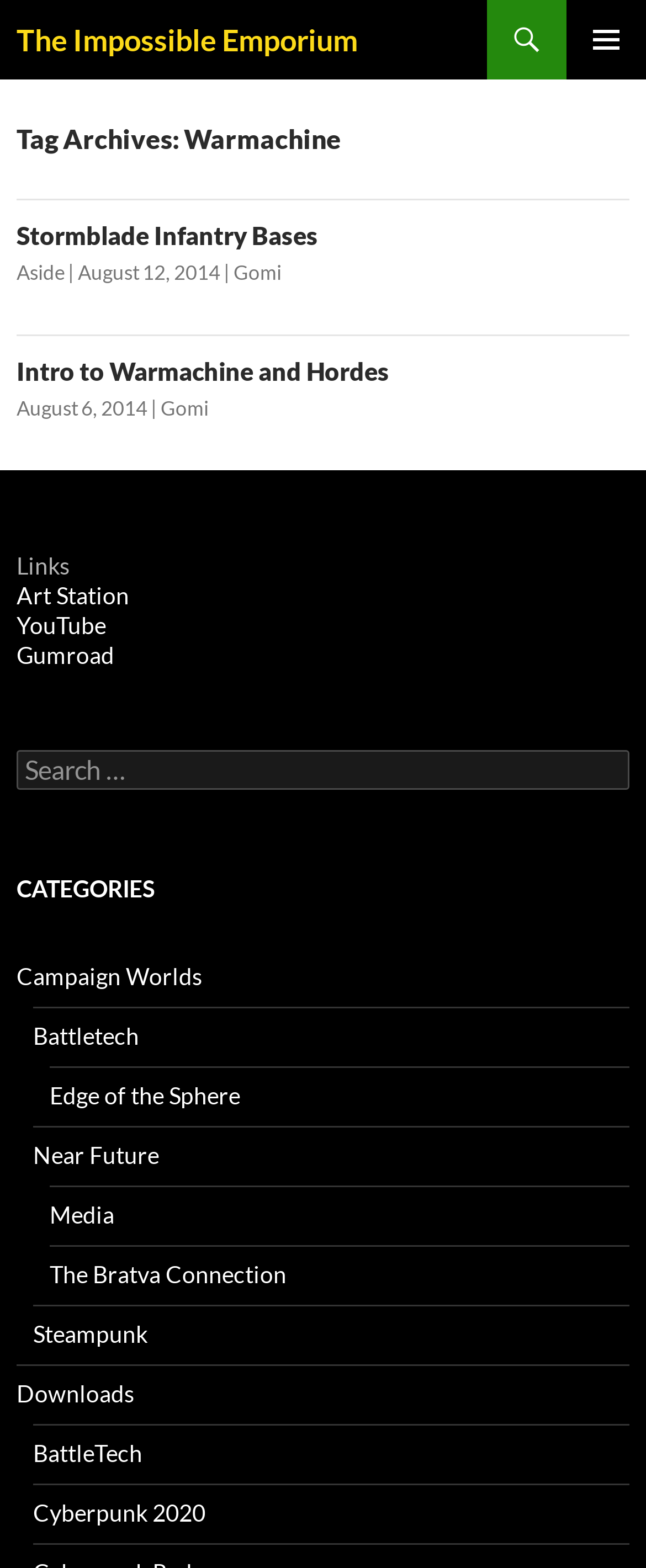What type of content is available on the website?
Look at the image and respond to the question as thoroughly as possible.

The type of content available on the website can be determined by looking at the various article and link elements on the webpage. There are multiple article elements, each containing a heading and links, which suggest that the website contains articles. Additionally, there are links to downloads, which suggest that the website also provides downloadable content.